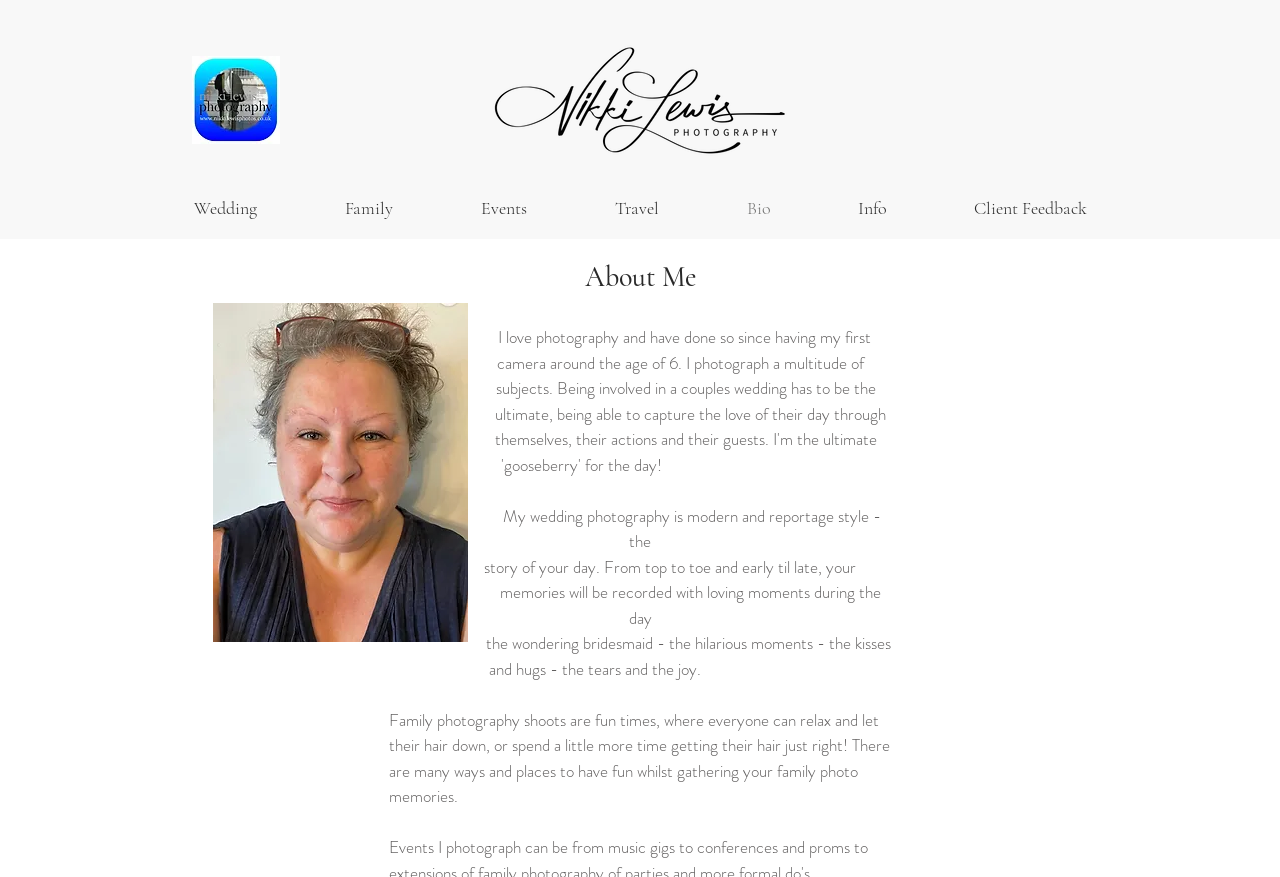Identify the bounding box coordinates for the UI element mentioned here: "Client Feedback". Provide the coordinates as four float values between 0 and 1, i.e., [left, top, right, bottom].

[0.727, 0.214, 0.883, 0.261]